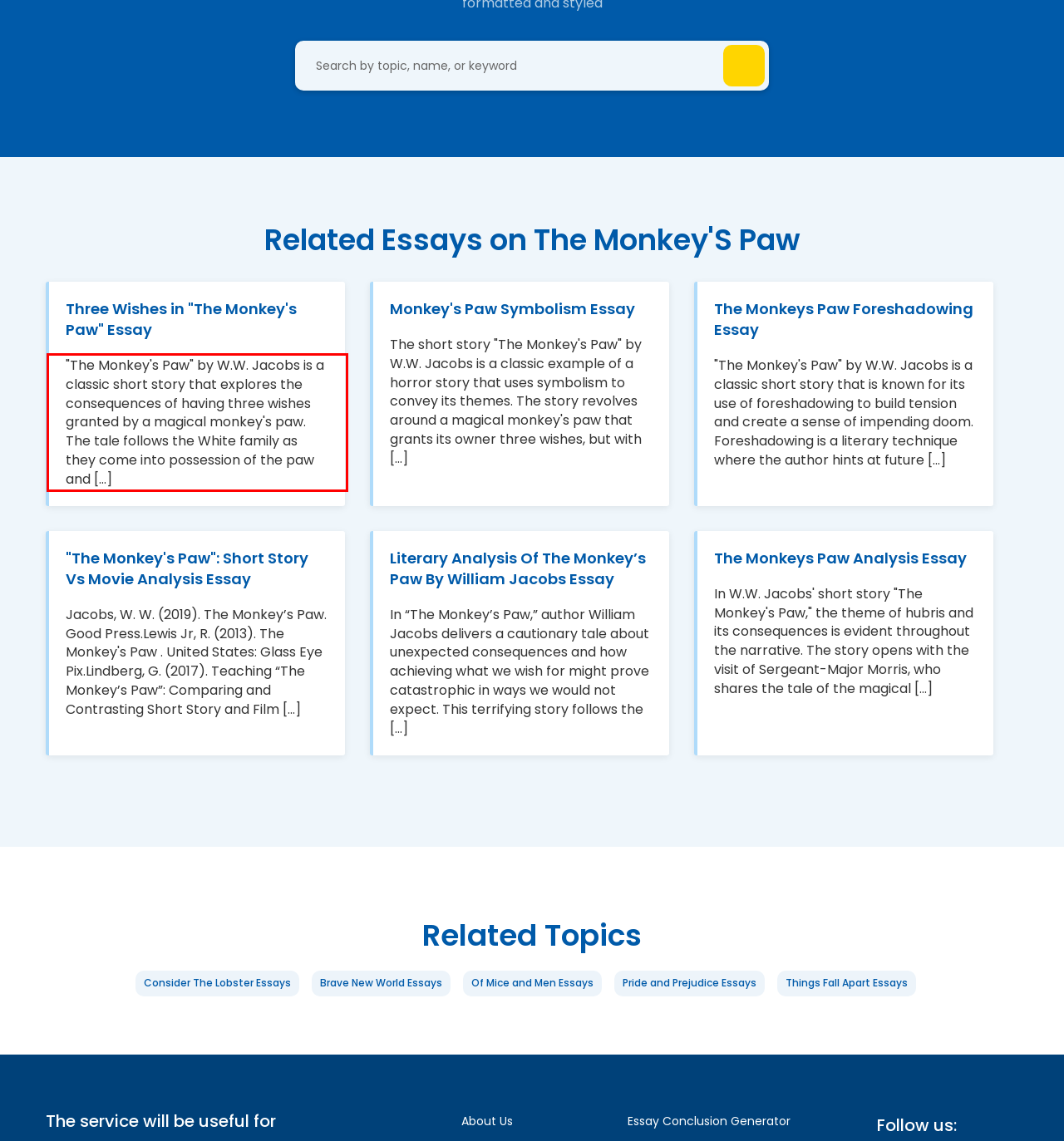Given a webpage screenshot, locate the red bounding box and extract the text content found inside it.

"The Monkey's Paw" by W.W. Jacobs is a classic short story that explores the consequences of having three wishes granted by a magical monkey's paw. The tale follows the White family as they come into possession of the paw and [...]